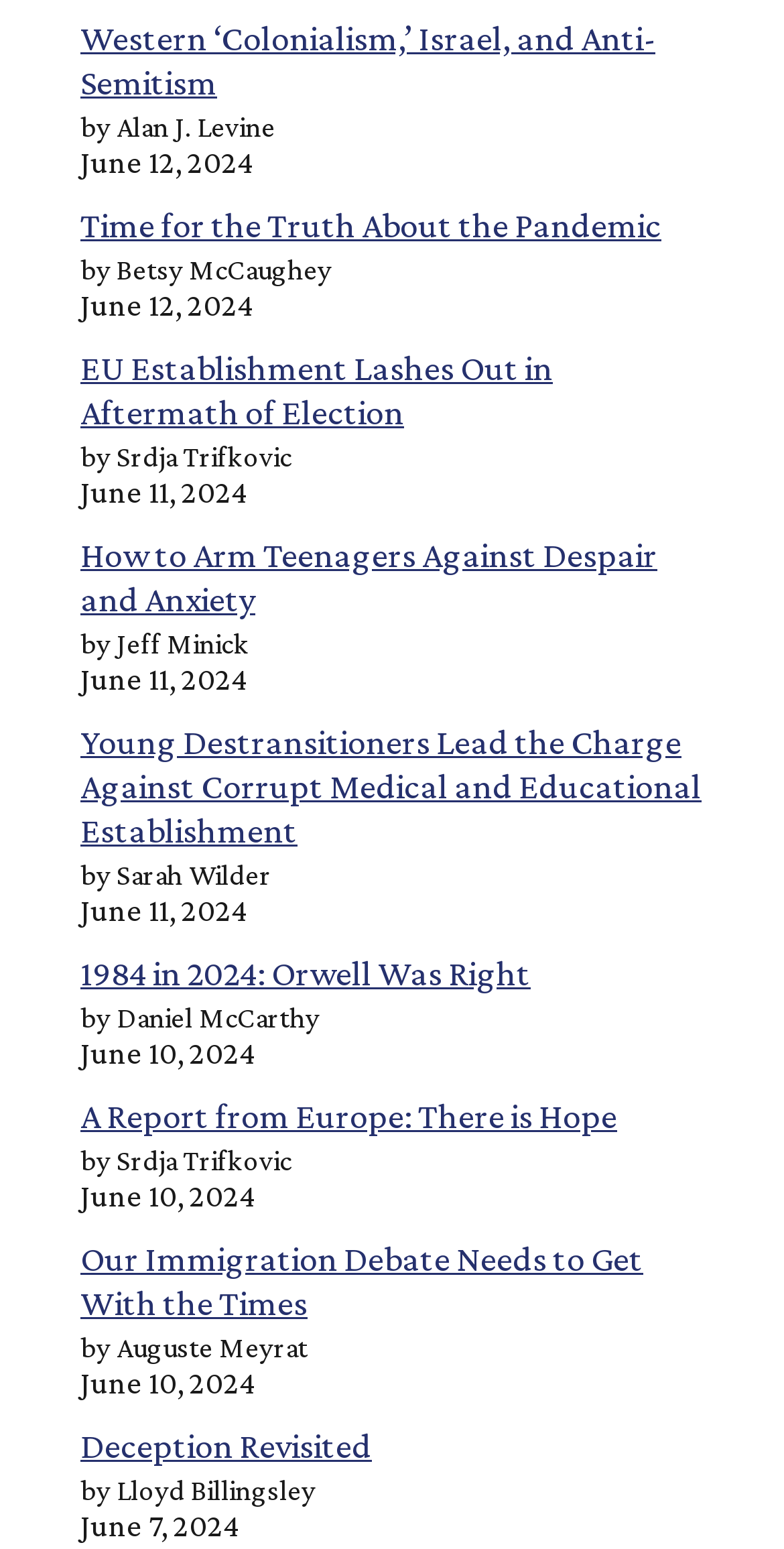Can you show the bounding box coordinates of the region to click on to complete the task described in the instruction: "Explore article about 1984 in 2024"?

[0.103, 0.616, 0.677, 0.642]